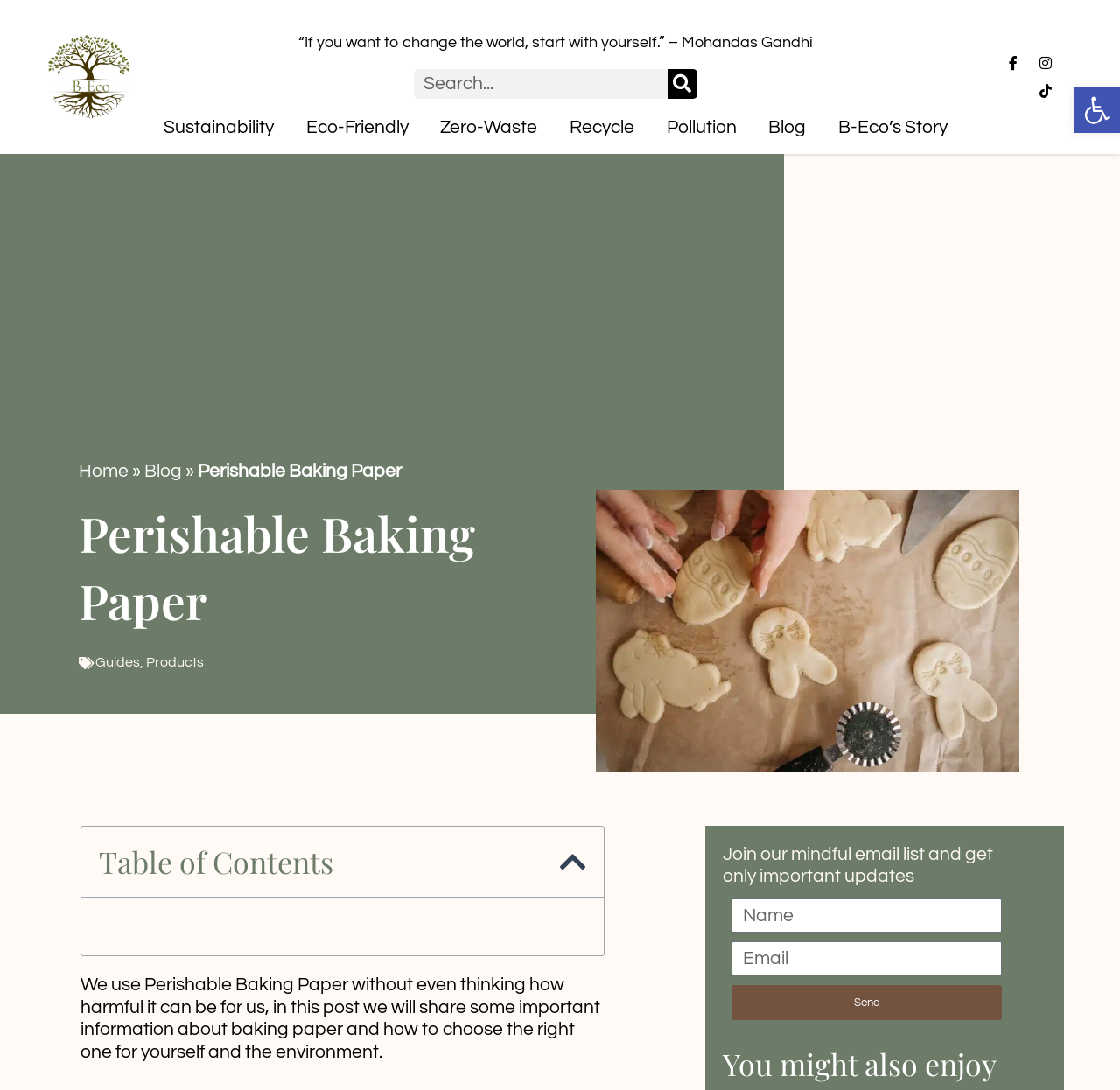Please determine the bounding box coordinates of the element's region to click for the following instruction: "Read the guides".

[0.085, 0.601, 0.125, 0.614]